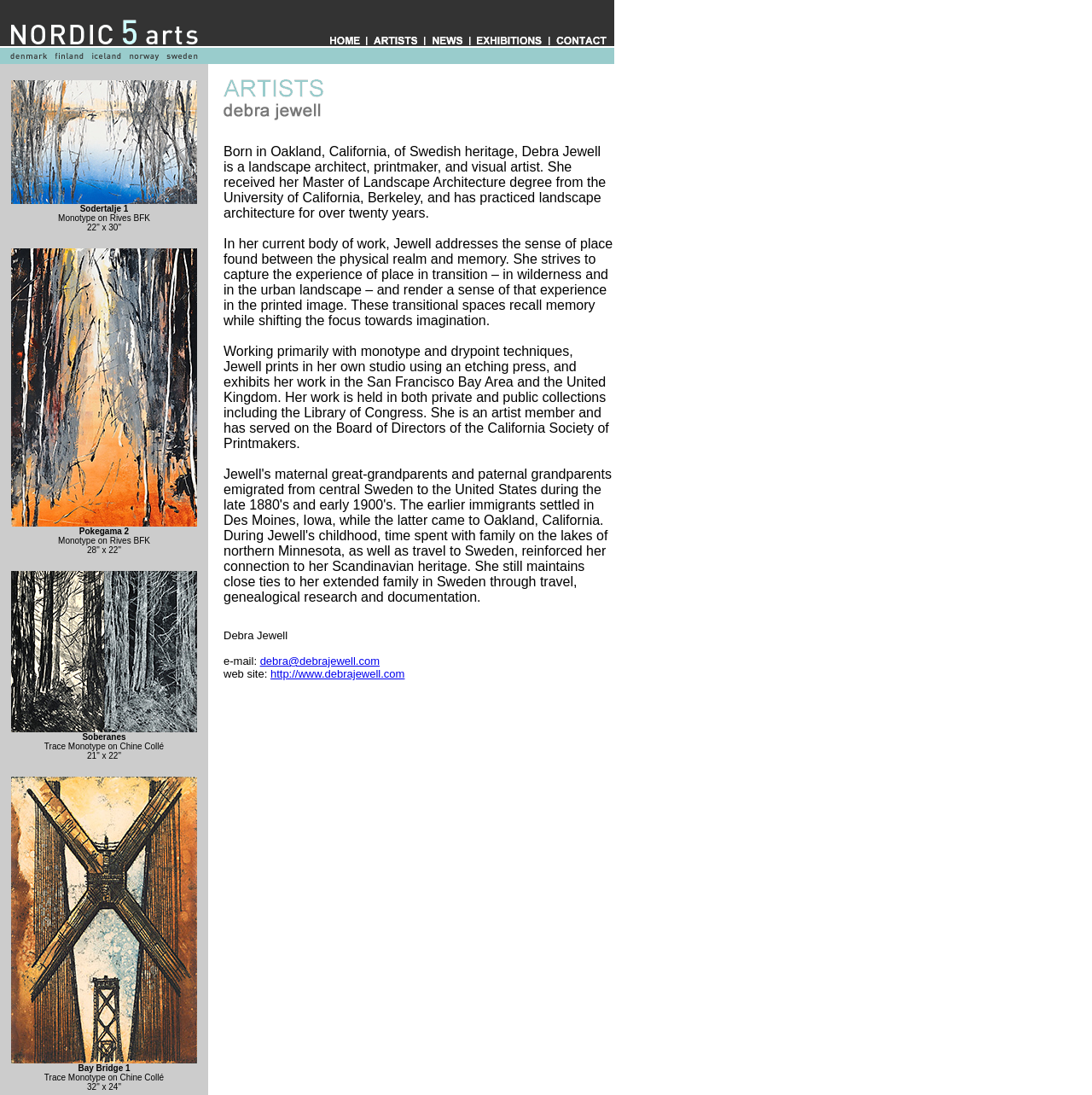What is the email address of Debra Jewell?
Ensure your answer is thorough and detailed.

I found the answer by looking at the link element with the bounding box coordinates [0.238, 0.598, 0.348, 0.61]. The link text is 'debra@debrajewell.com', which is the email address of Debra Jewell.